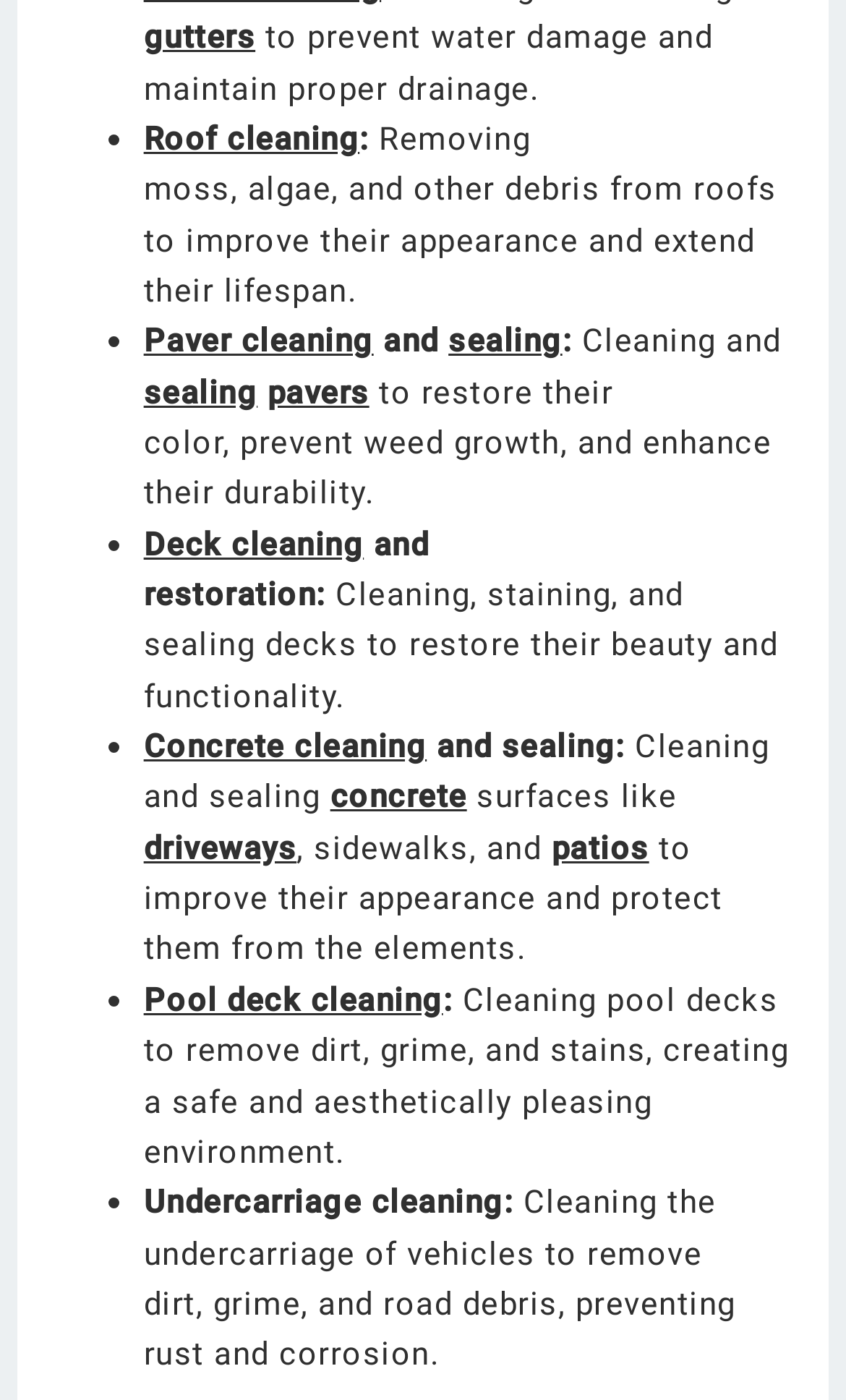Please identify the coordinates of the bounding box that should be clicked to fulfill this instruction: "Click on 'Deck cleaning'".

[0.17, 0.371, 0.43, 0.408]